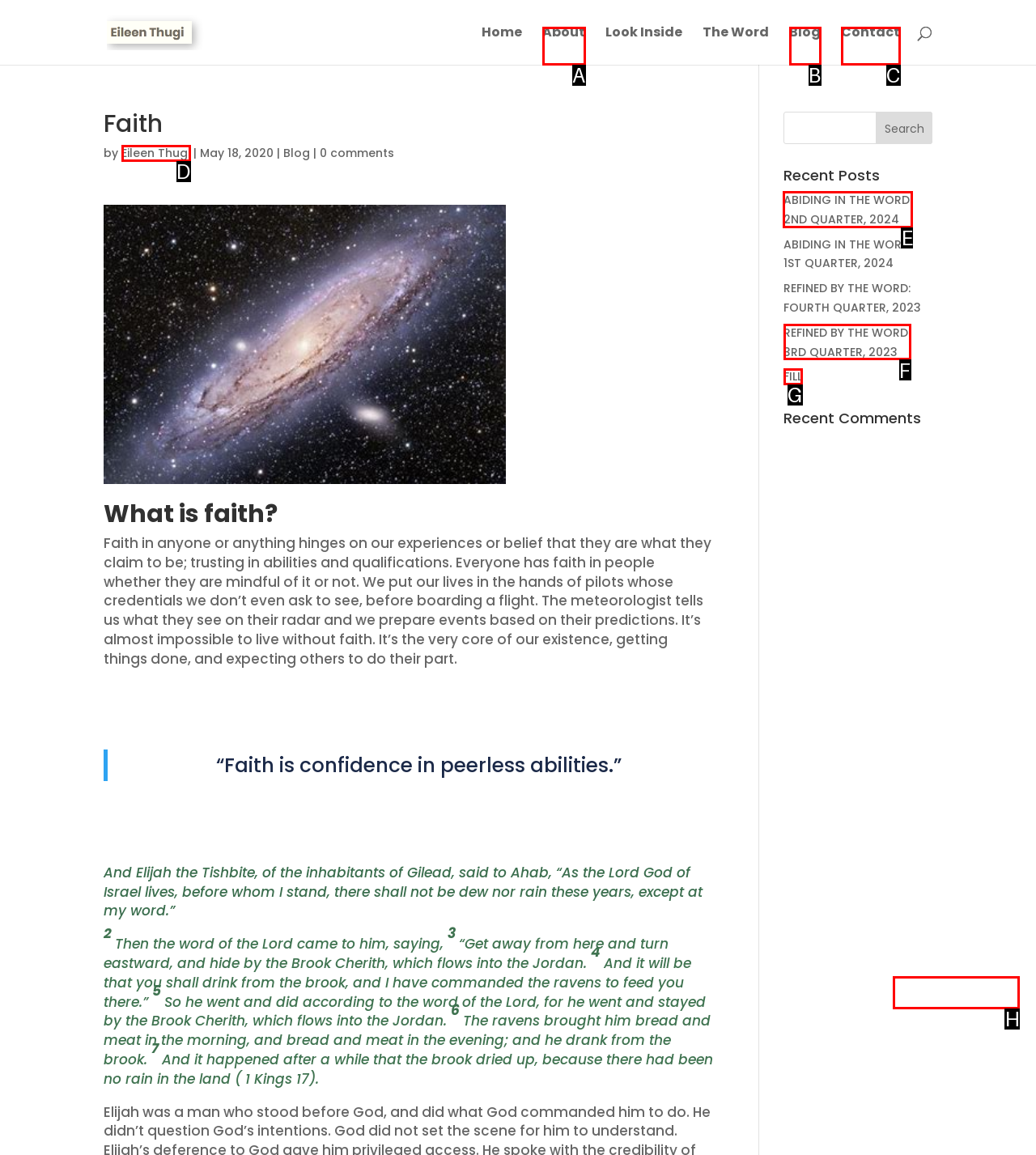Identify the HTML element to select in order to accomplish the following task: Read the recent post 'ABIDING IN THE WORD: 2ND QUARTER, 2024'
Reply with the letter of the chosen option from the given choices directly.

E